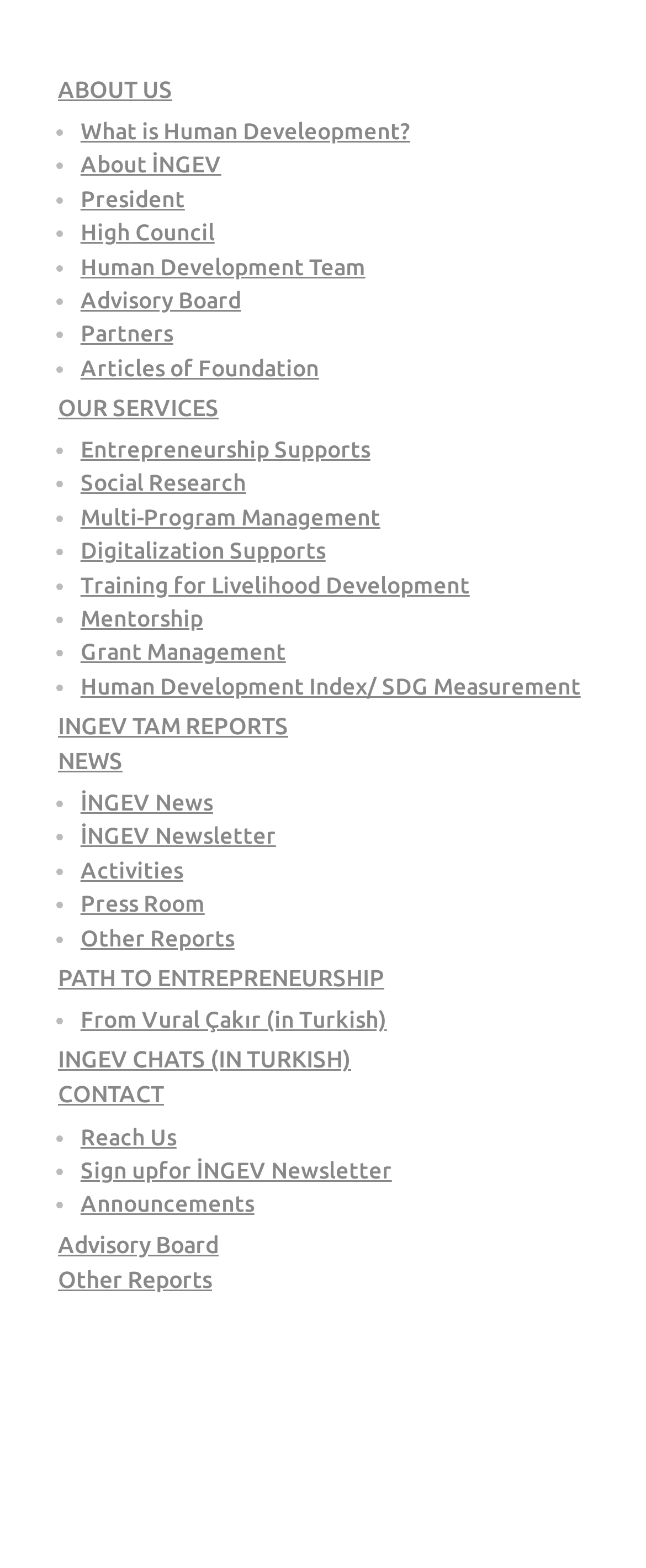Determine the coordinates of the bounding box that should be clicked to complete the instruction: "Learn about Human Development". The coordinates should be represented by four float numbers between 0 and 1: [left, top, right, bottom].

[0.125, 0.075, 0.635, 0.092]